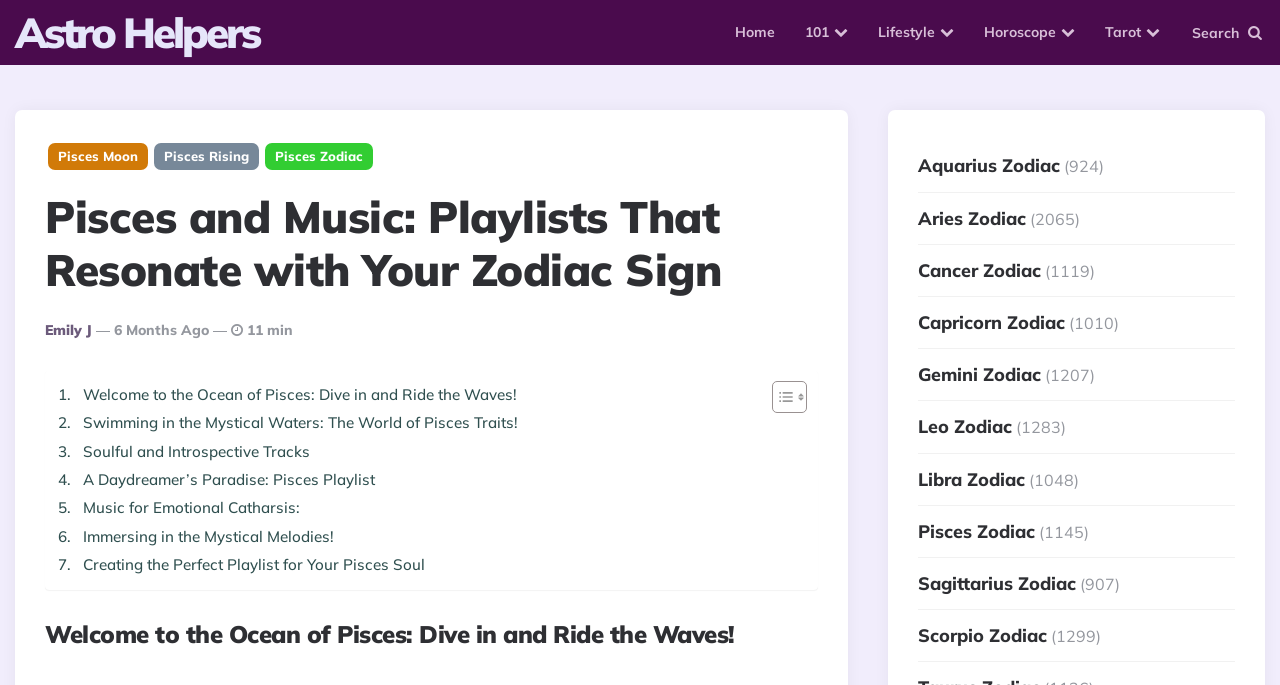What are the other zodiac signs mentioned on the webpage?
Please give a well-detailed answer to the question.

Besides Pisces, the webpage mentions 11 other zodiac signs, including Aquarius, Aries, Cancer, Capricorn, Gemini, Leo, Libra, Sagittarius, and Scorpio, with links to their respective pages.